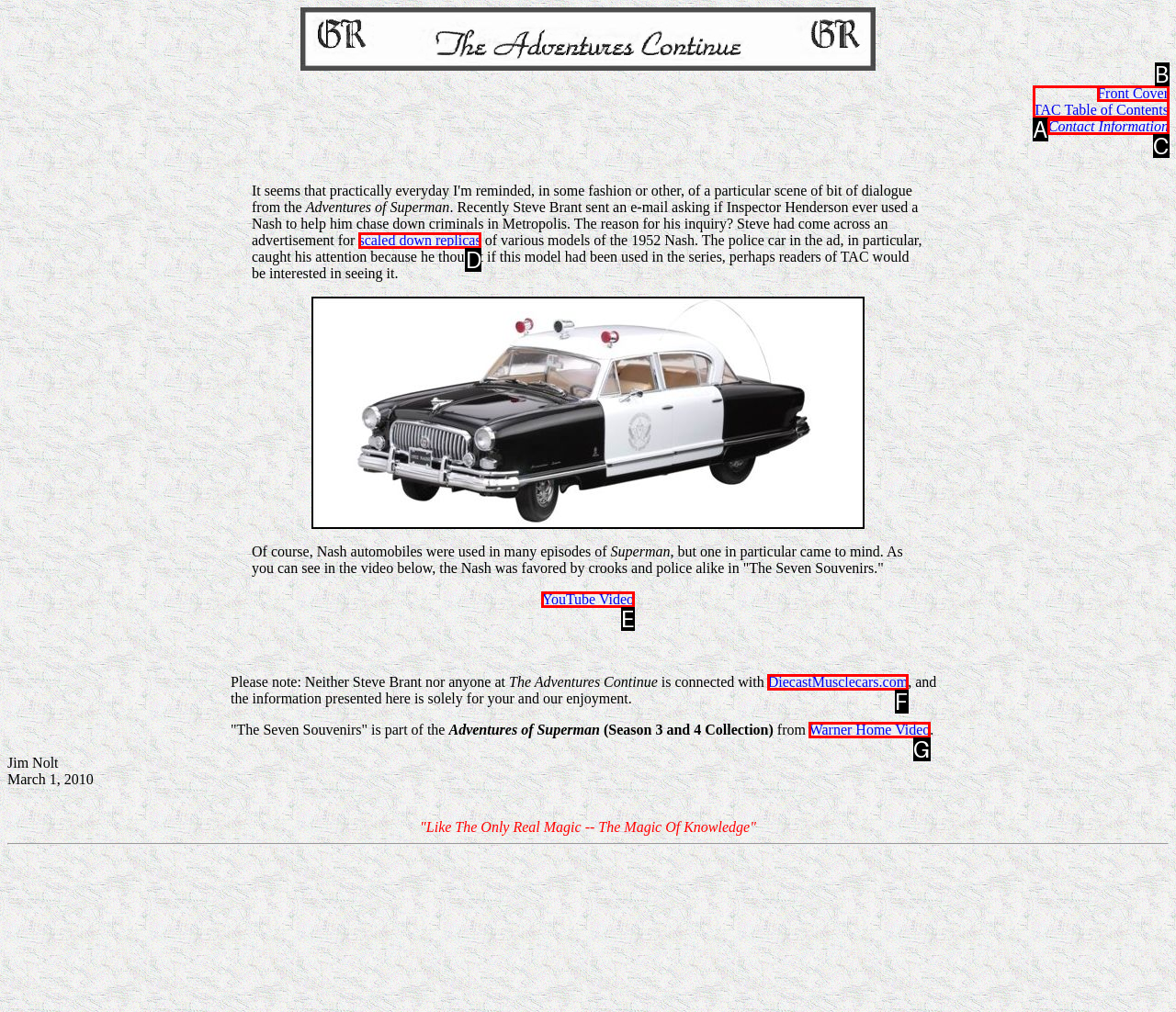Determine which option aligns with the description: YouTube Video. Provide the letter of the chosen option directly.

E